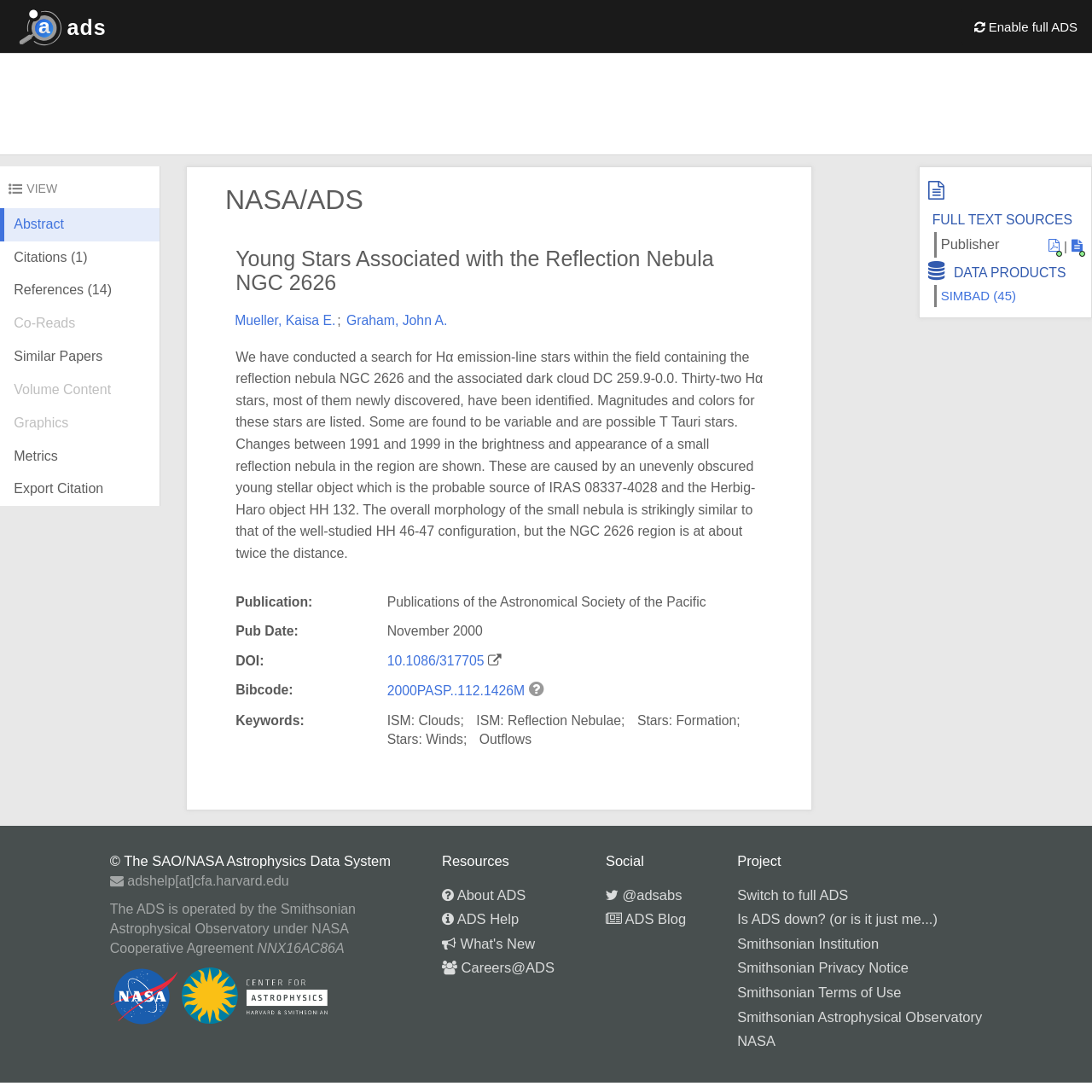Point out the bounding box coordinates of the section to click in order to follow this instruction: "Read the 'FULL TEXT SOURCES'".

[0.854, 0.195, 0.982, 0.208]